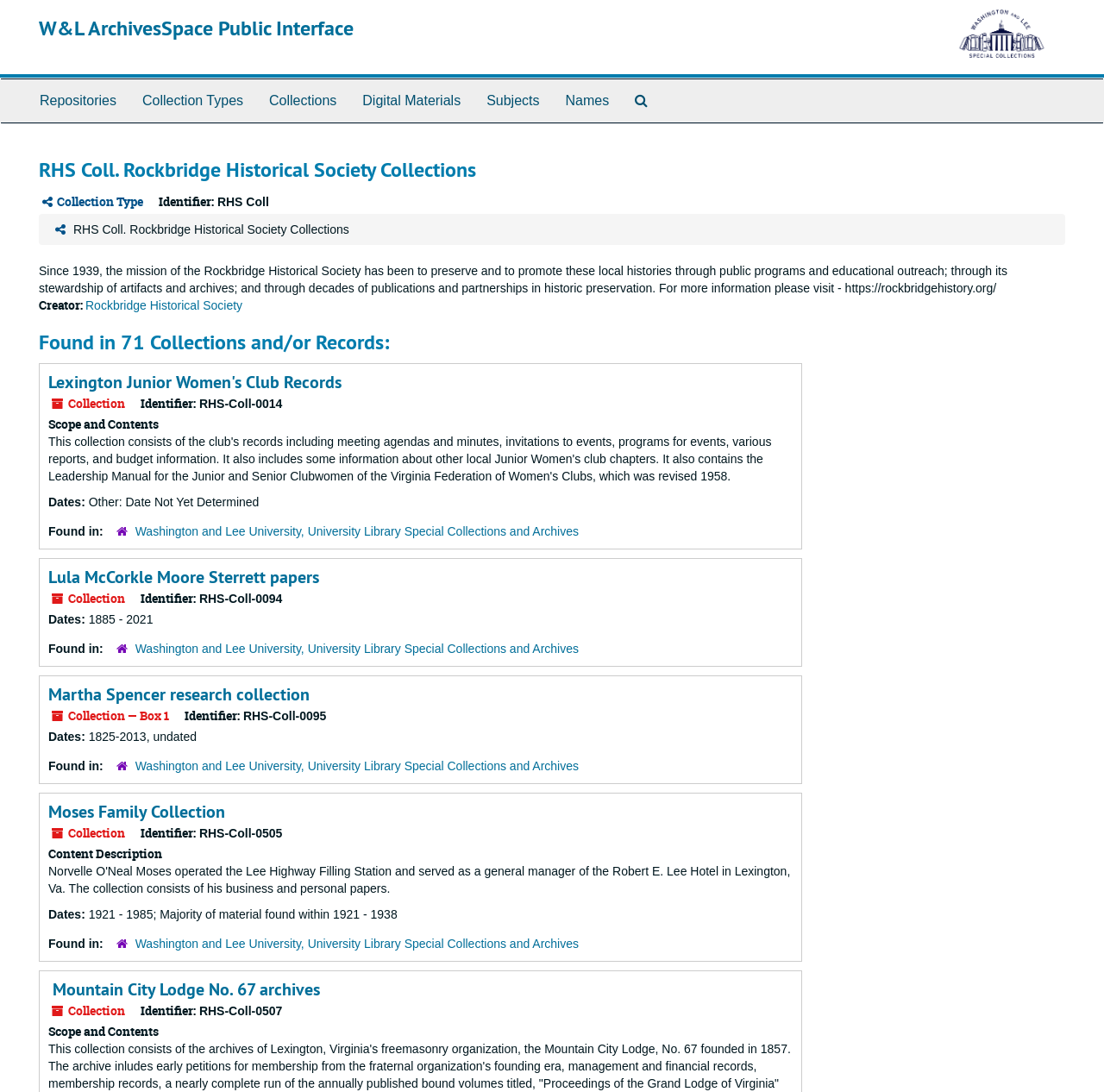Please locate the bounding box coordinates of the element that should be clicked to complete the given instruction: "View the 'Lexington Junior Women's Club Records' collection".

[0.044, 0.339, 0.309, 0.36]